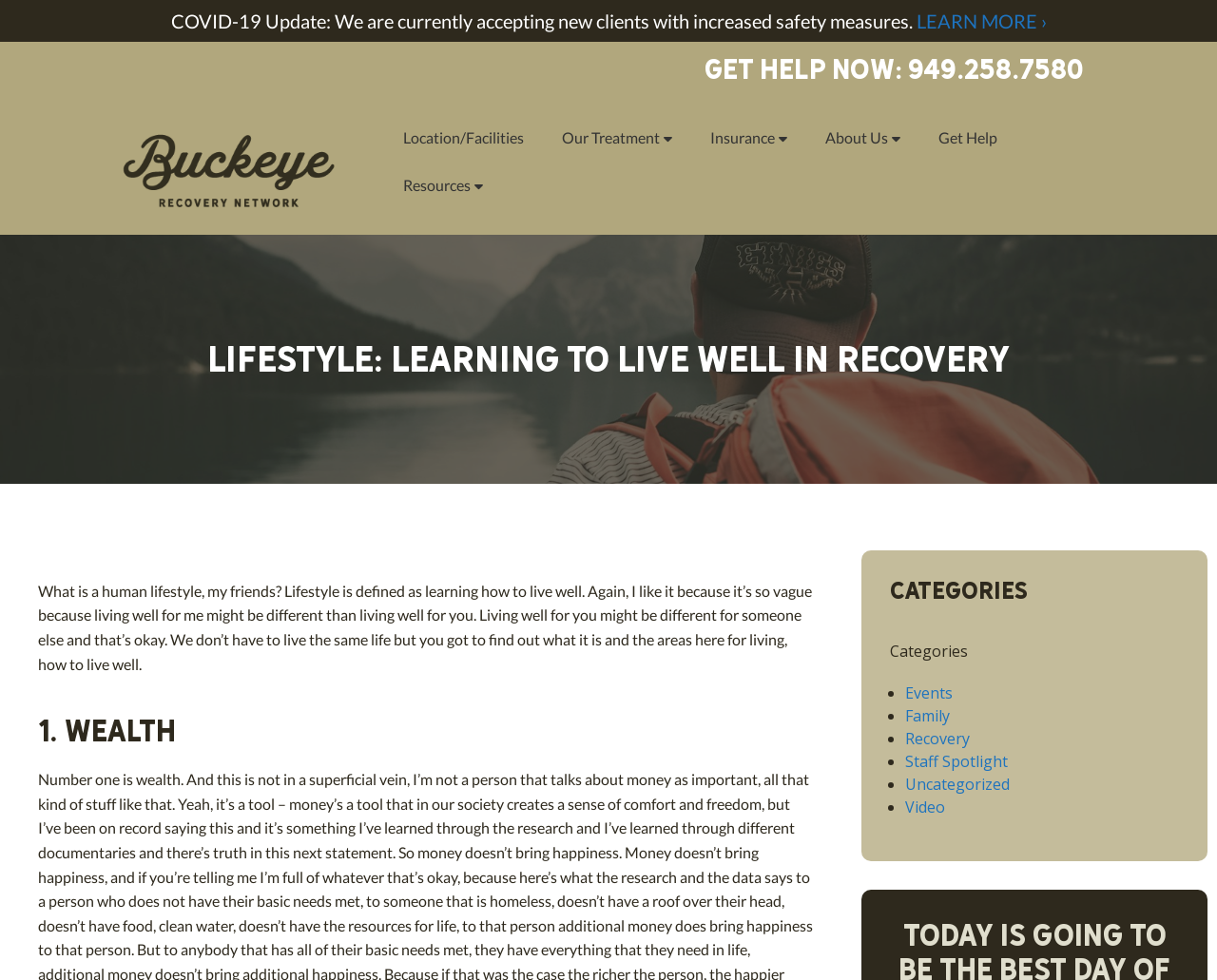Highlight the bounding box coordinates of the region I should click on to meet the following instruction: "View resources".

[0.316, 0.165, 0.413, 0.215]